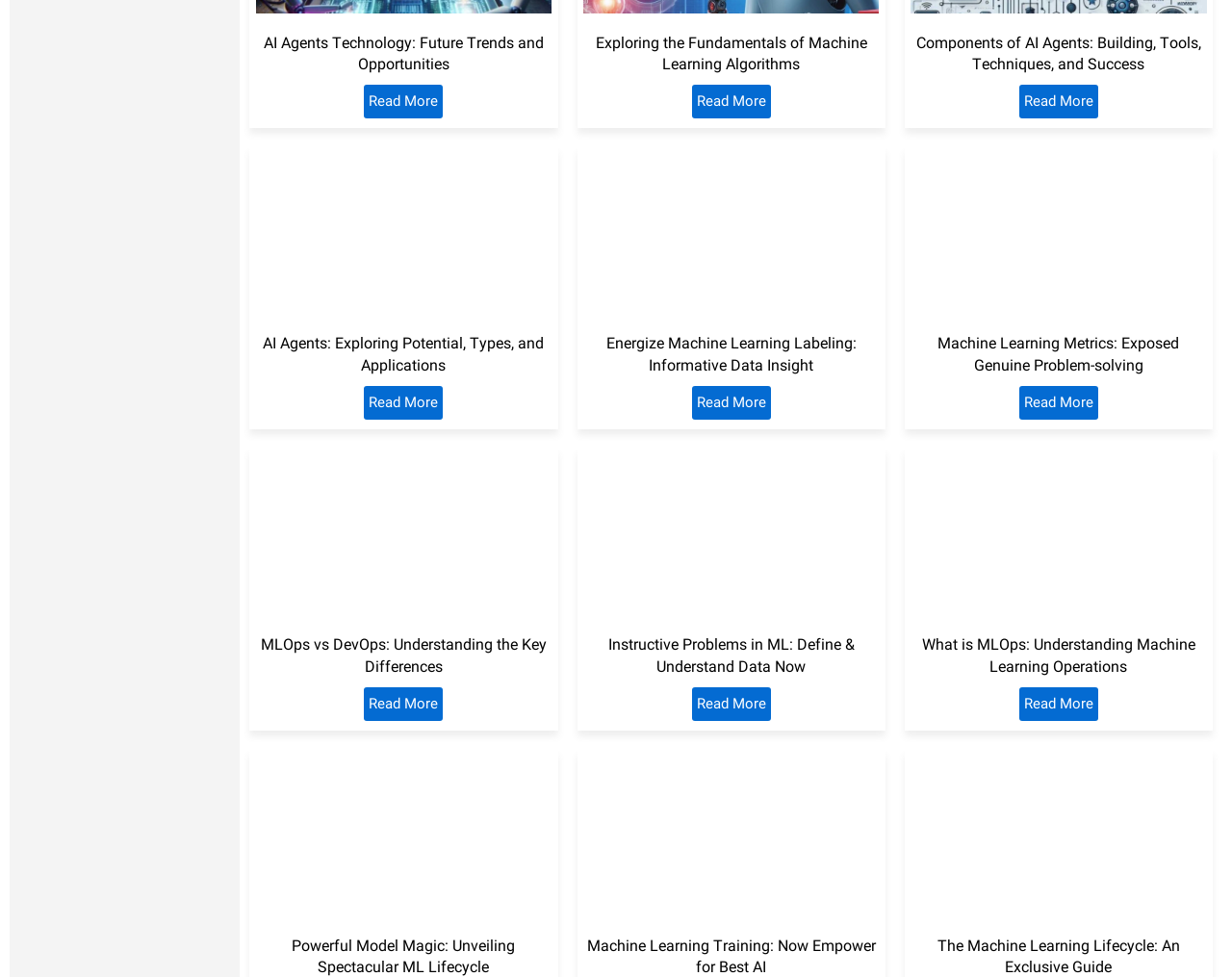Indicate the bounding box coordinates of the element that needs to be clicked to satisfy the following instruction: "Discover the Machine Learning Lifecycle". The coordinates should be four float numbers between 0 and 1, i.e., [left, top, right, bottom].

[0.739, 0.768, 0.979, 0.938]